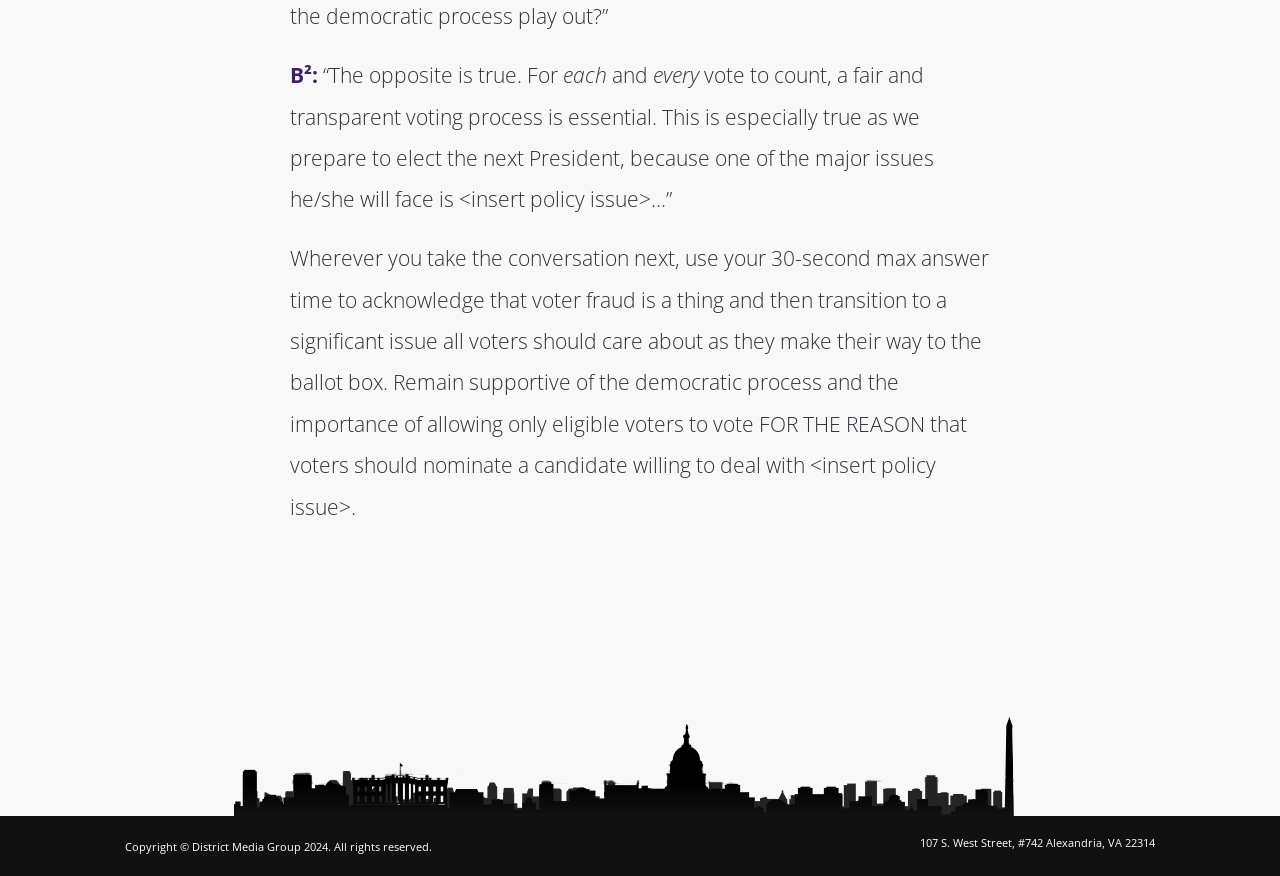Use a single word or phrase to answer the question:
What is the year of copyright?

2024